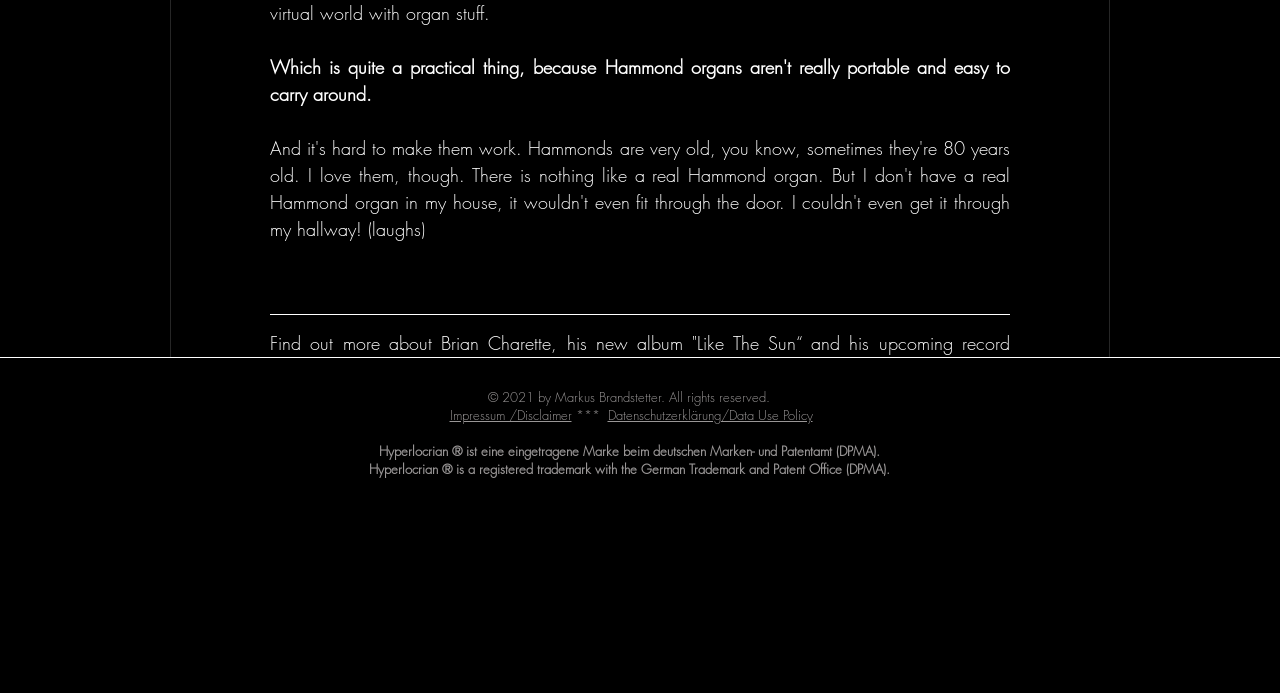Find the bounding box coordinates of the element to click in order to complete this instruction: "Click on FOOTBALL". The bounding box coordinates must be four float numbers between 0 and 1, denoted as [left, top, right, bottom].

None